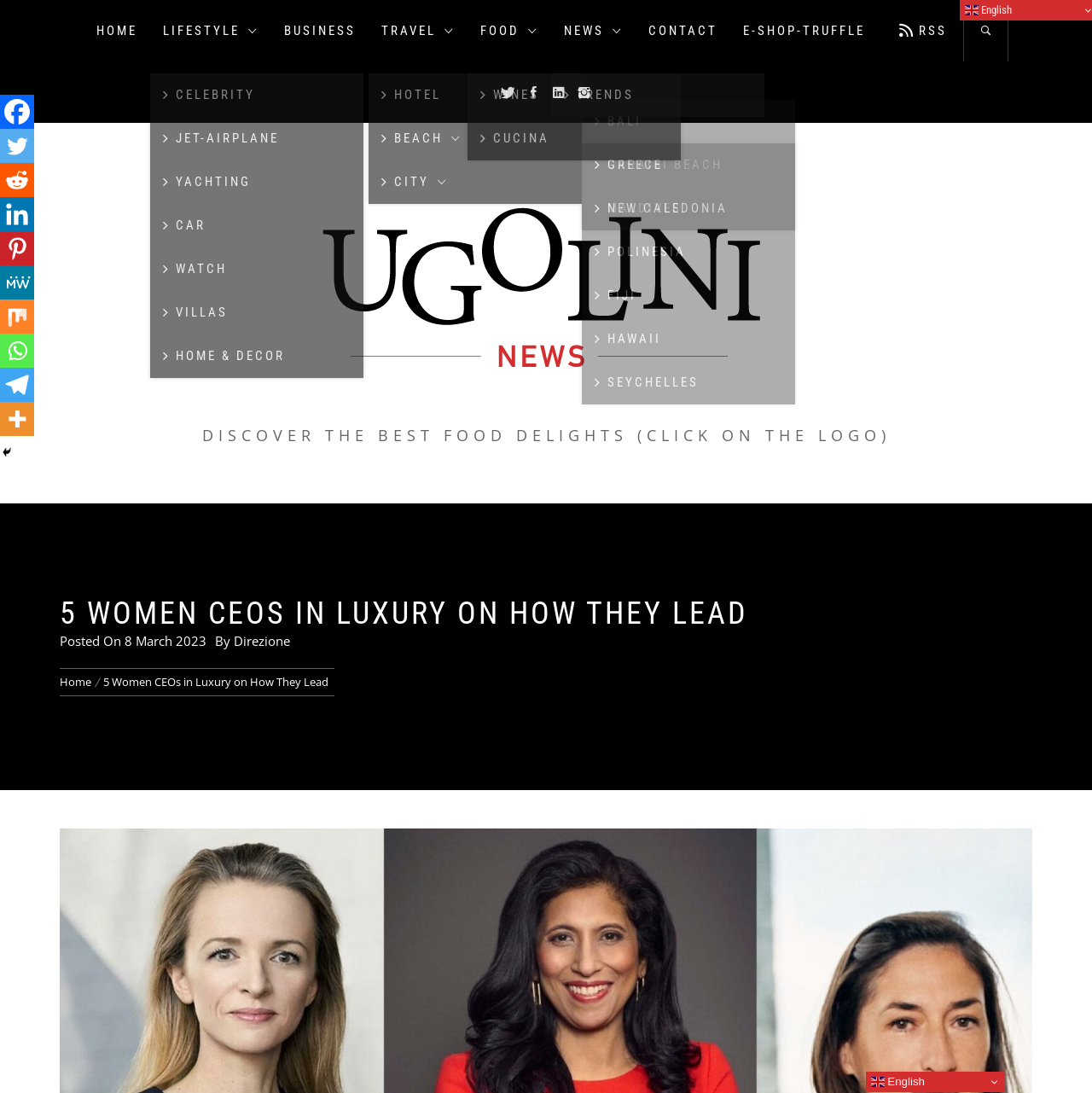Indicate the bounding box coordinates of the element that must be clicked to execute the instruction: "go to home page". The coordinates should be given as four float numbers between 0 and 1, i.e., [left, top, right, bottom].

[0.076, 0.0, 0.137, 0.056]